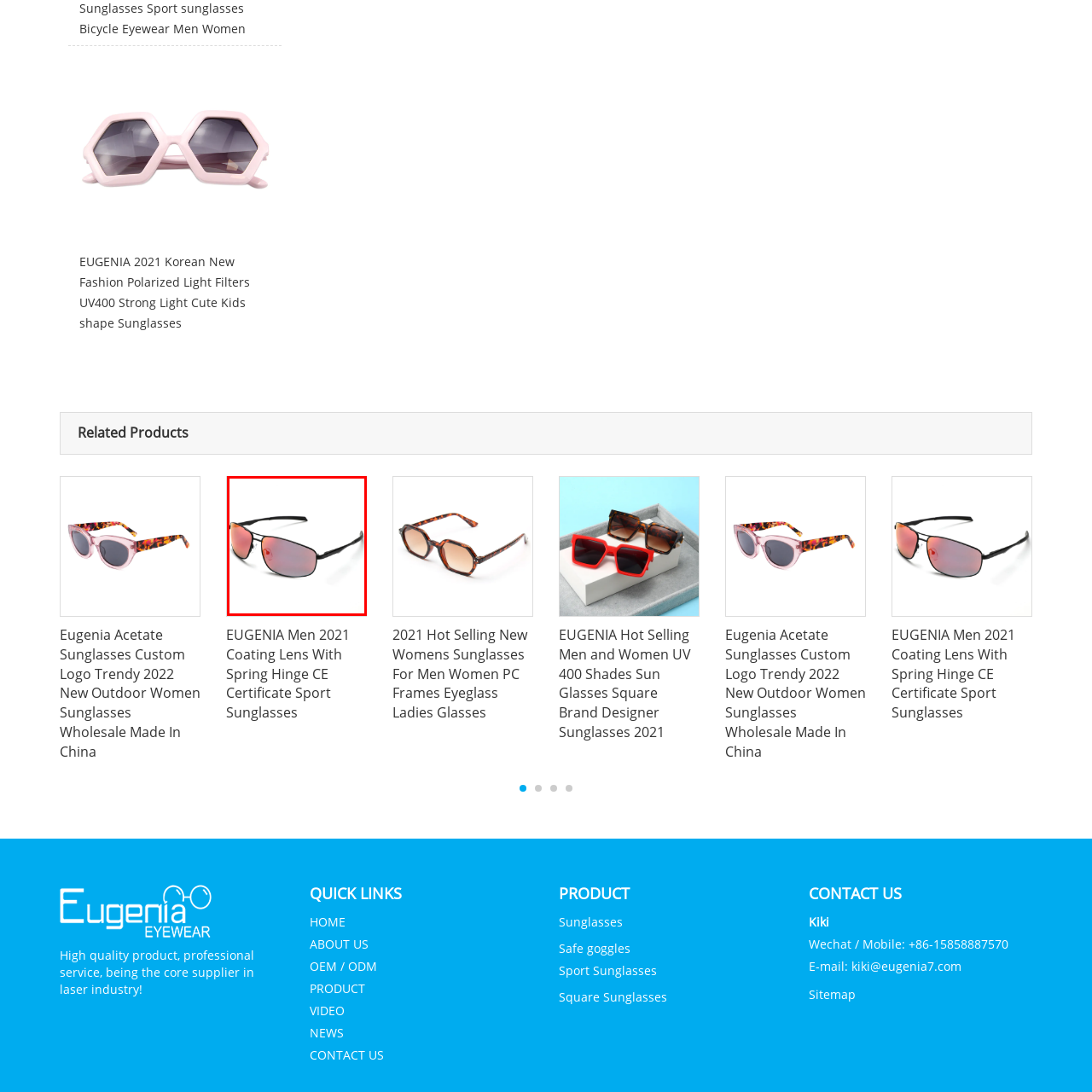Explain in detail what is happening in the image enclosed by the red border.

This image showcases a pair of stylish sport sunglasses, designed for both fashion and functionality. The sunglasses feature a sleek, black frame and large wraparound lenses that provide excellent UV protection and a modern aesthetic. The lenses have a gradient tint, transitioning from a reflective pink hue to a darker shade, adding a trendy touch to the overall design. Ideal for outdoor activities or casual wear, these sunglasses are perfect for those seeking a bold, sporty look while safeguarding their eyes against strong sunlight.